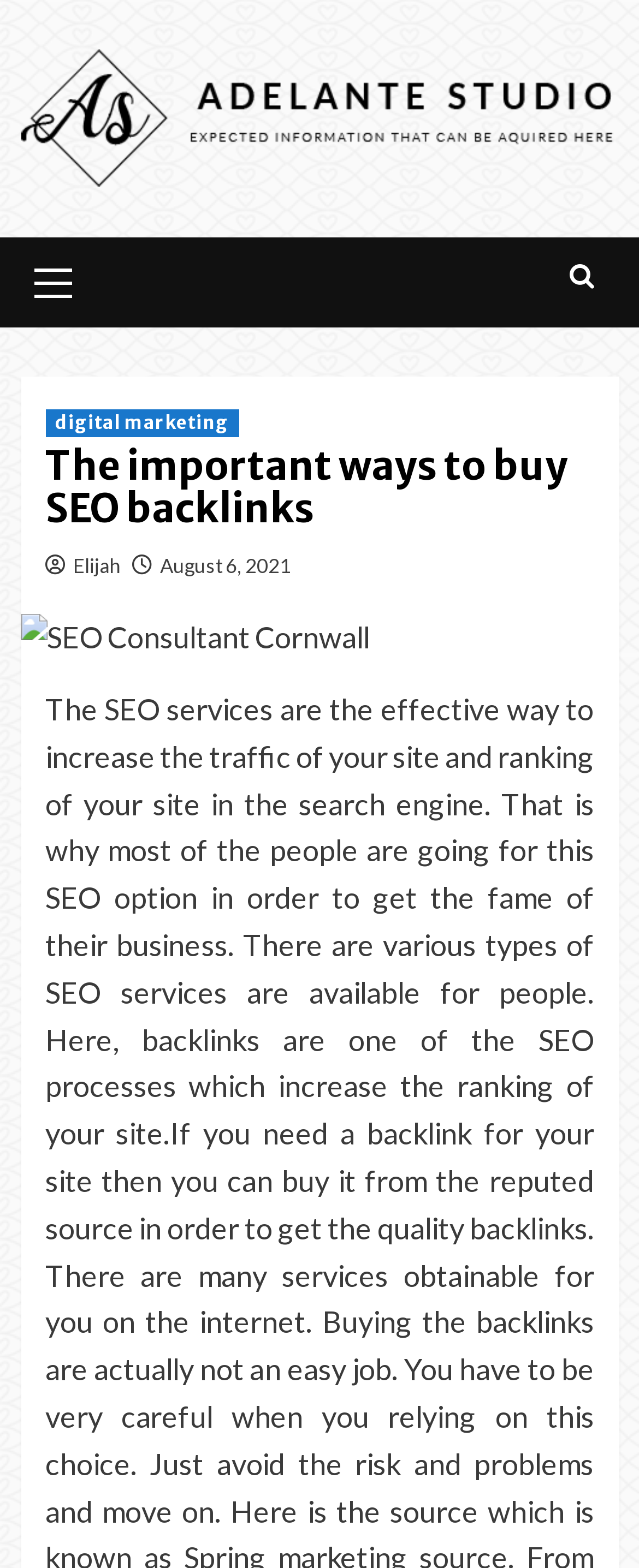What is the topic of the article?
Using the information from the image, give a concise answer in one word or a short phrase.

SEO backlinks